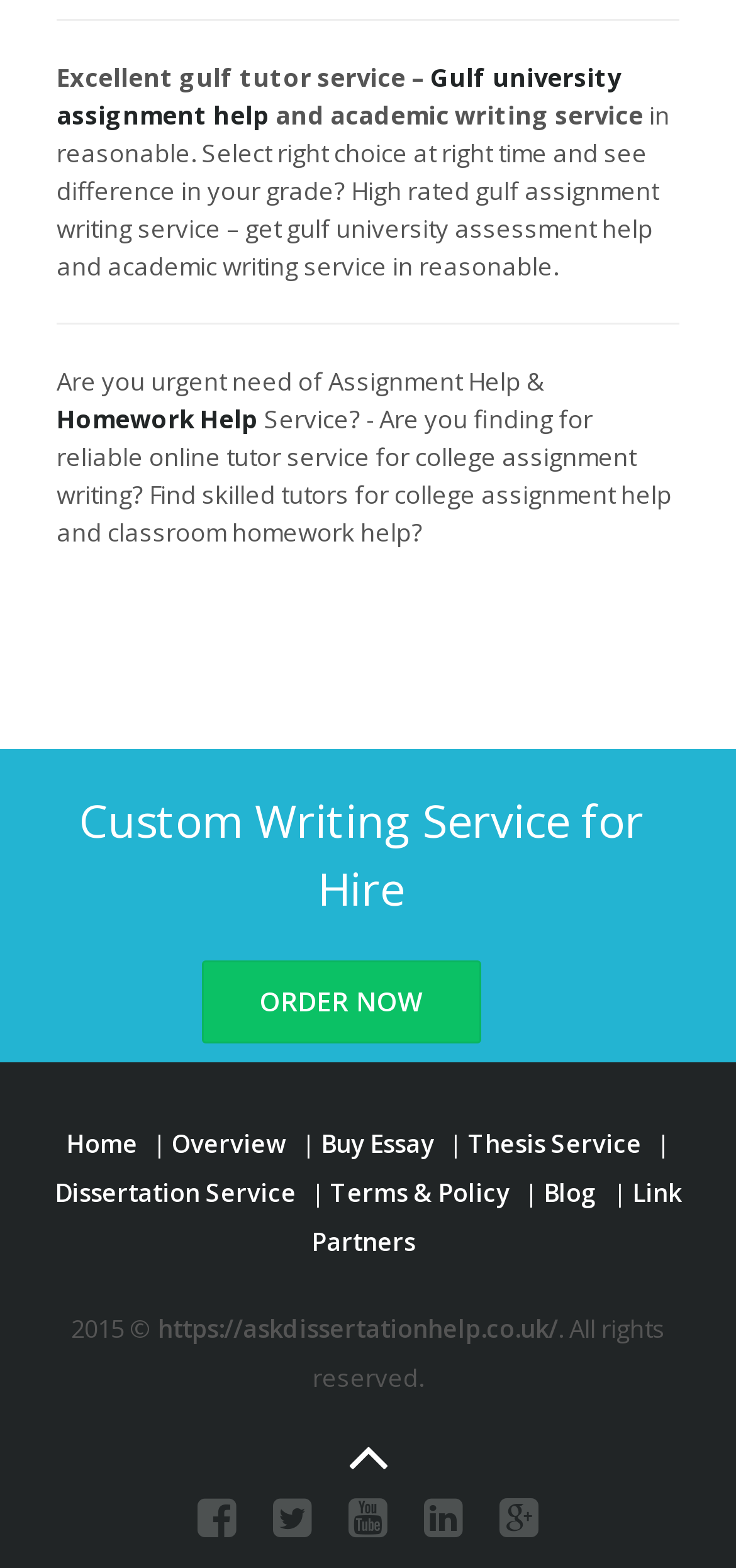How many links are there in the footer section?
Using the information from the image, provide a comprehensive answer to the question.

The footer section is denoted by the element 'FooterAsNonLandmark' and contains 9 links, including 'Home', 'Overview', 'Buy Essay', 'Thesis Service', 'Dissertation Service', 'Terms & Policy', 'Blog', and 'Link Partners'.